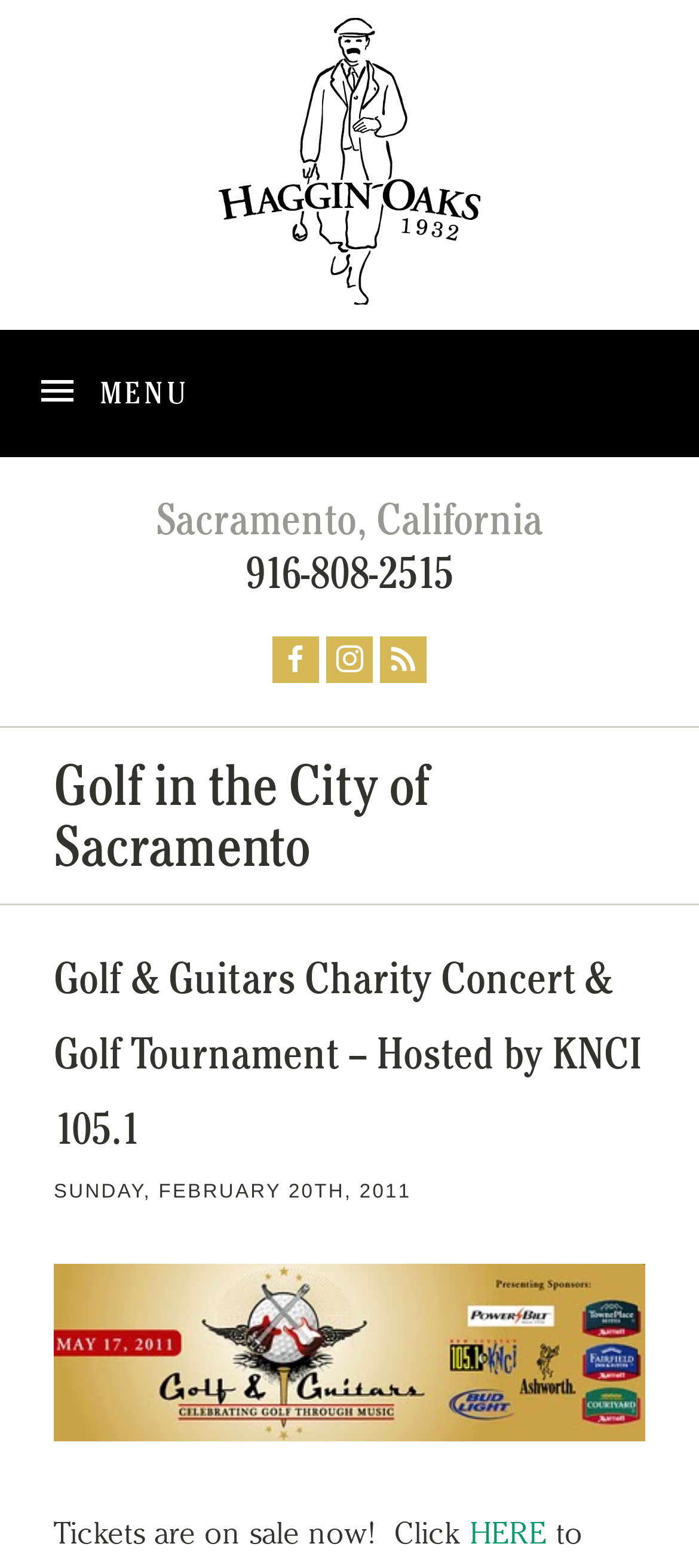What is the location of the Golf & Guitars event?
Provide a detailed and well-explained answer to the question.

The location information is available on the webpage. The text 'Haggin Oaks' is mentioned as a link, and 'Sacramento, California' is mentioned as a static text. Therefore, we can conclude that the event is taking place at Haggin Oaks in Sacramento, California.